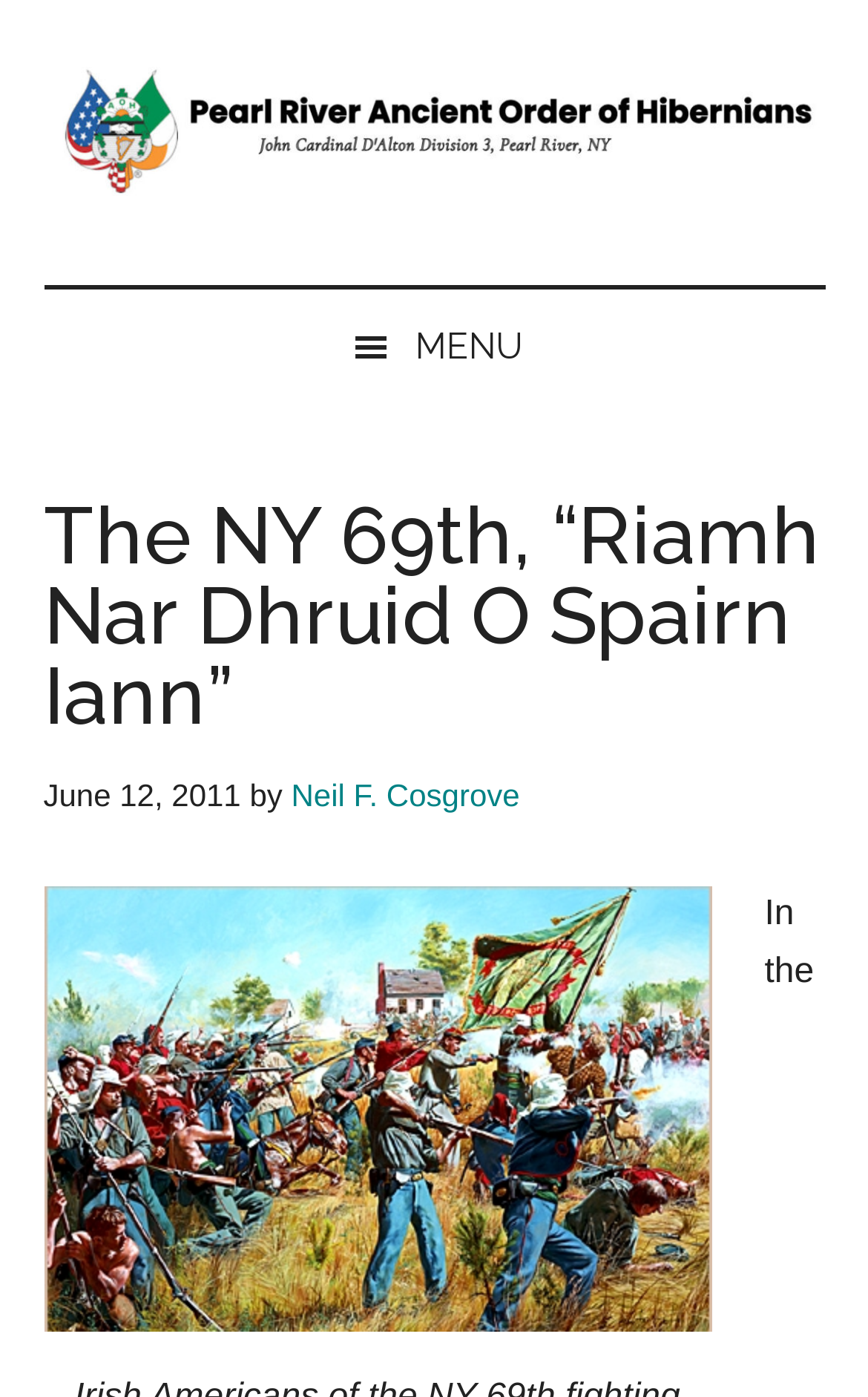What is the type of the button in the top-right corner?
Refer to the image and provide a concise answer in one word or phrase.

MENU